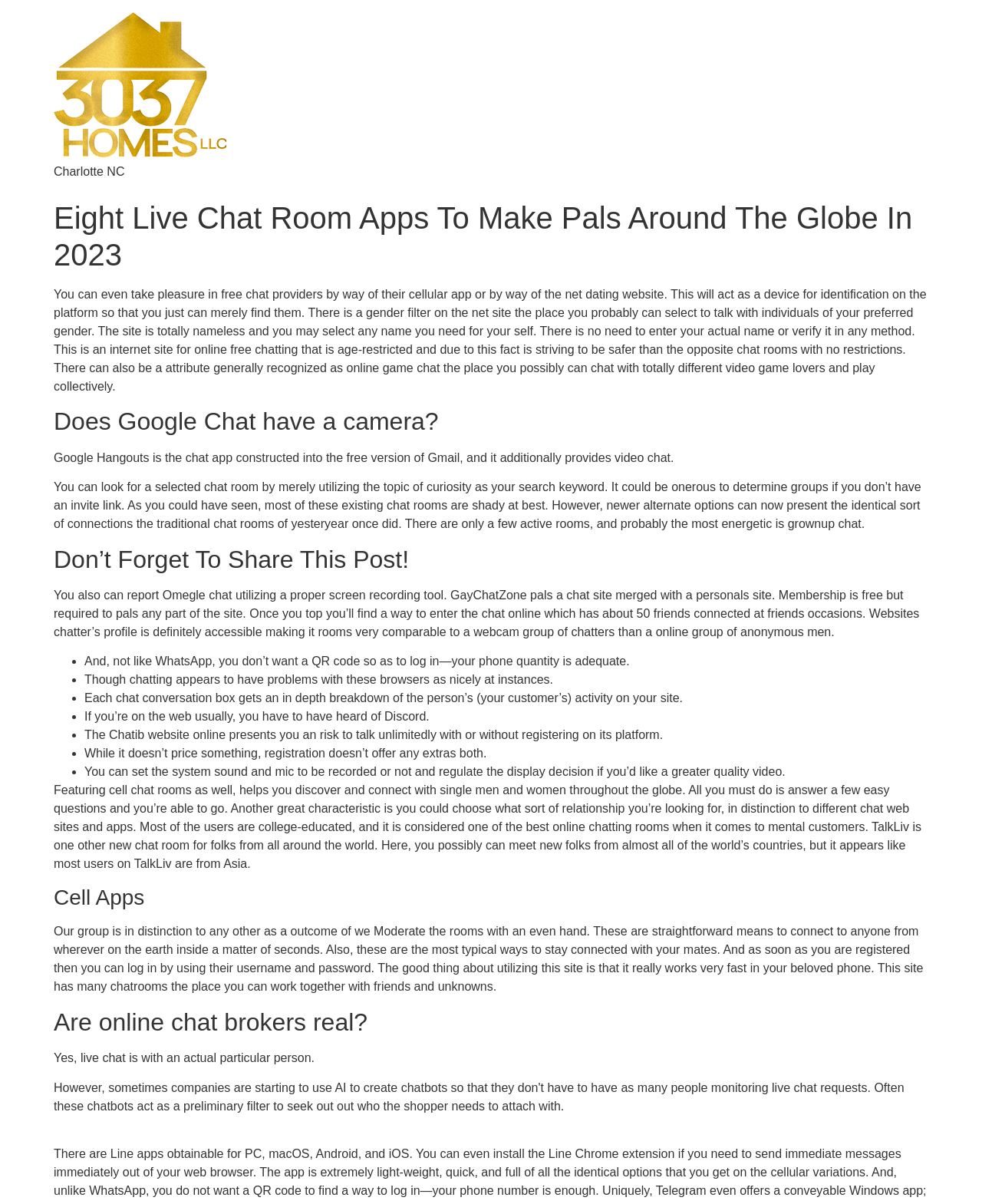Is Discord a chat platform?
Using the information from the image, give a concise answer in one word or a short phrase.

Yes